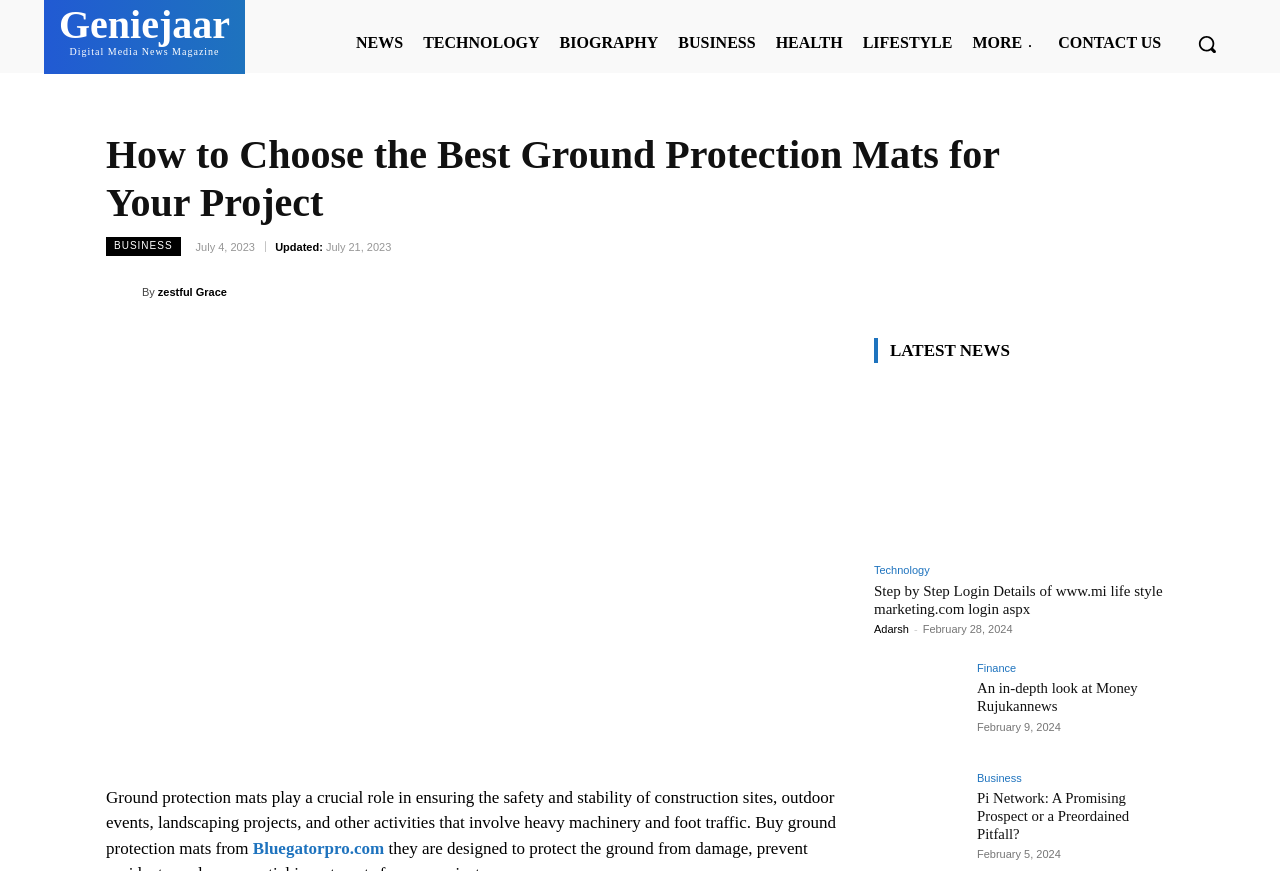Please pinpoint the bounding box coordinates for the region I should click to adhere to this instruction: "Search for something".

[0.92, 0.017, 0.966, 0.084]